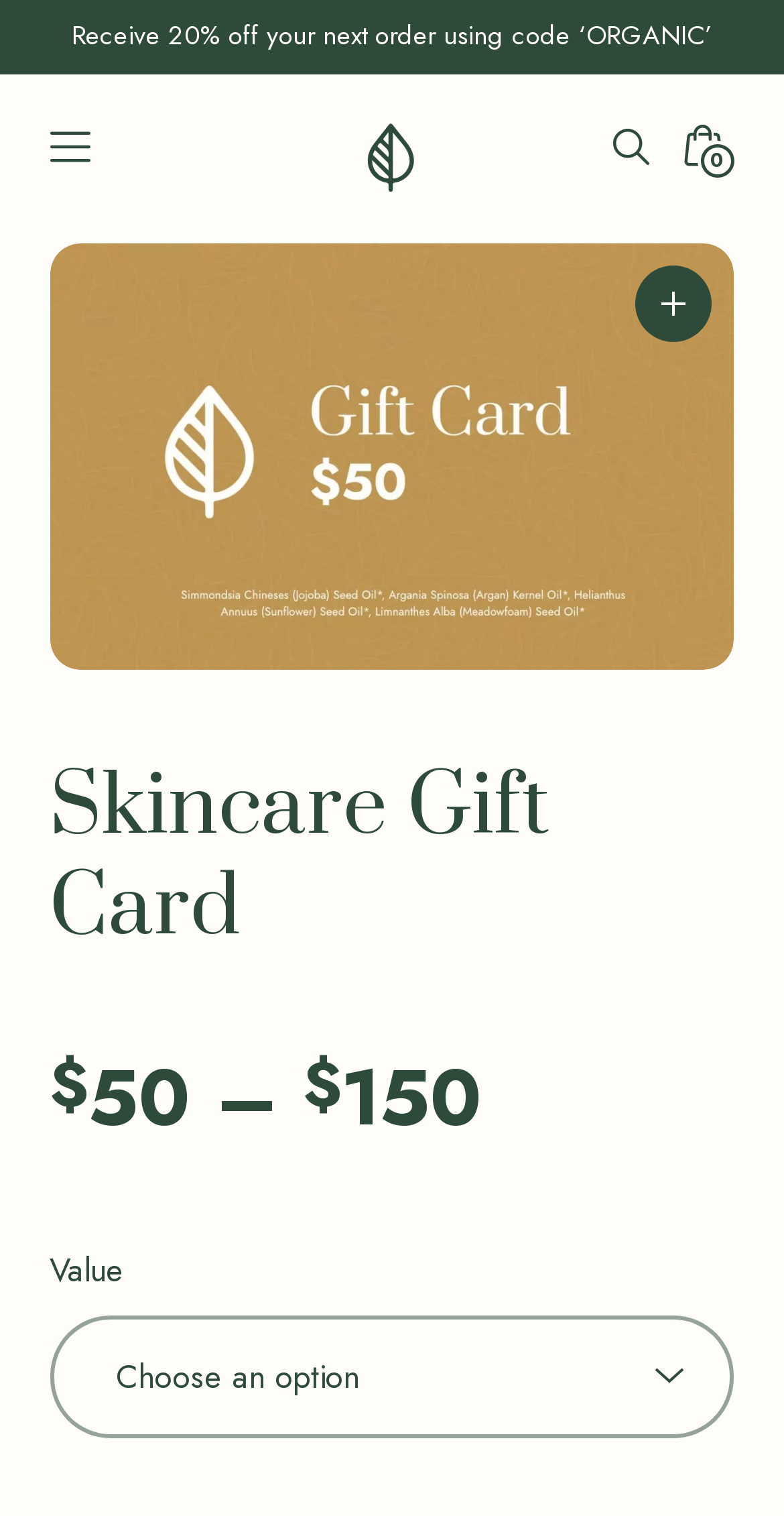Pinpoint the bounding box coordinates of the element that must be clicked to accomplish the following instruction: "Select a value from the dropdown". The coordinates should be in the format of four float numbers between 0 and 1, i.e., [left, top, right, bottom].

[0.064, 0.867, 0.936, 0.949]